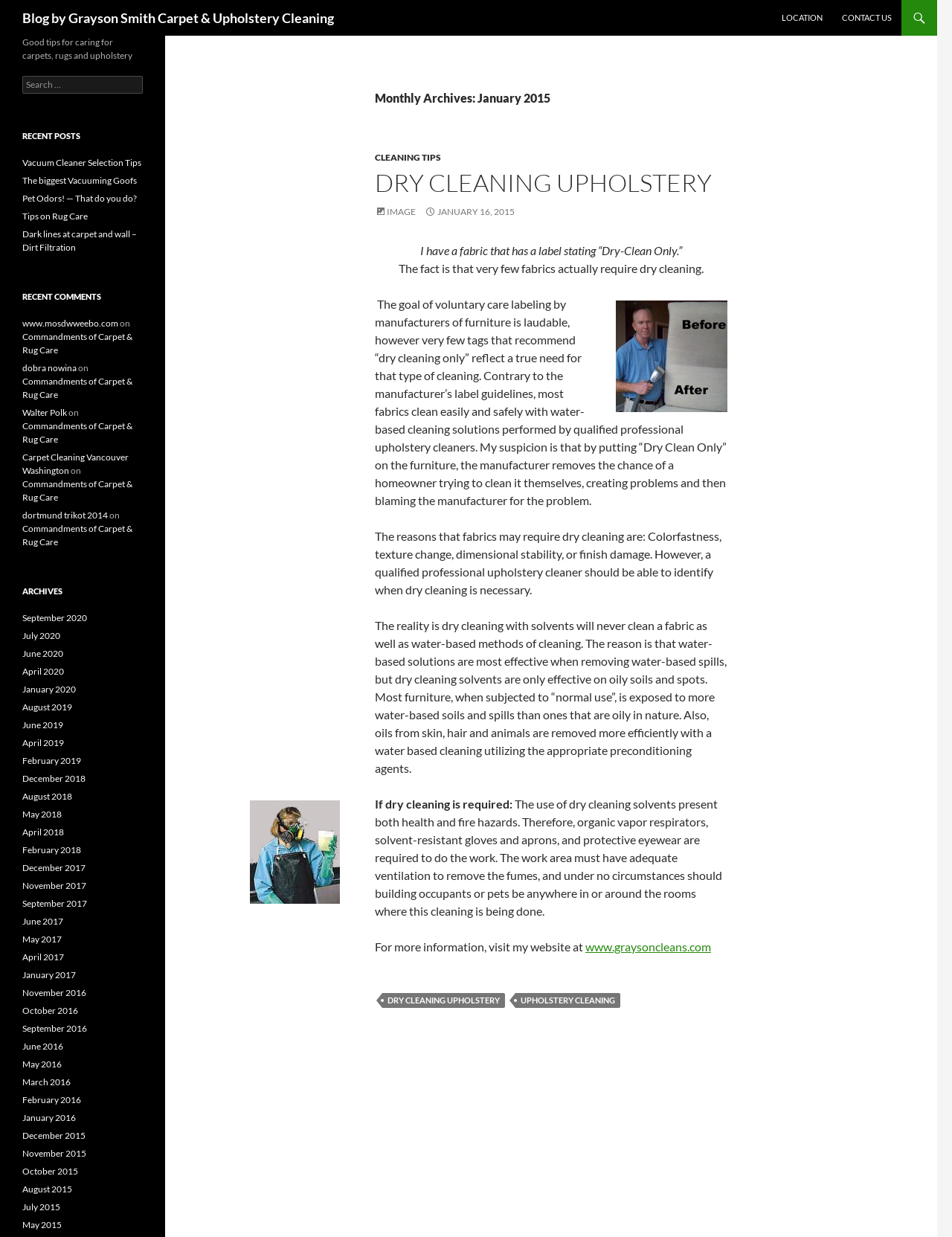Provide the bounding box coordinates in the format (top-left x, top-left y, bottom-right x, bottom-right y). All values are floating point numbers between 0 and 1. Determine the bounding box coordinate of the UI element described as: The biggest Vacuuming Goofs

[0.023, 0.141, 0.144, 0.15]